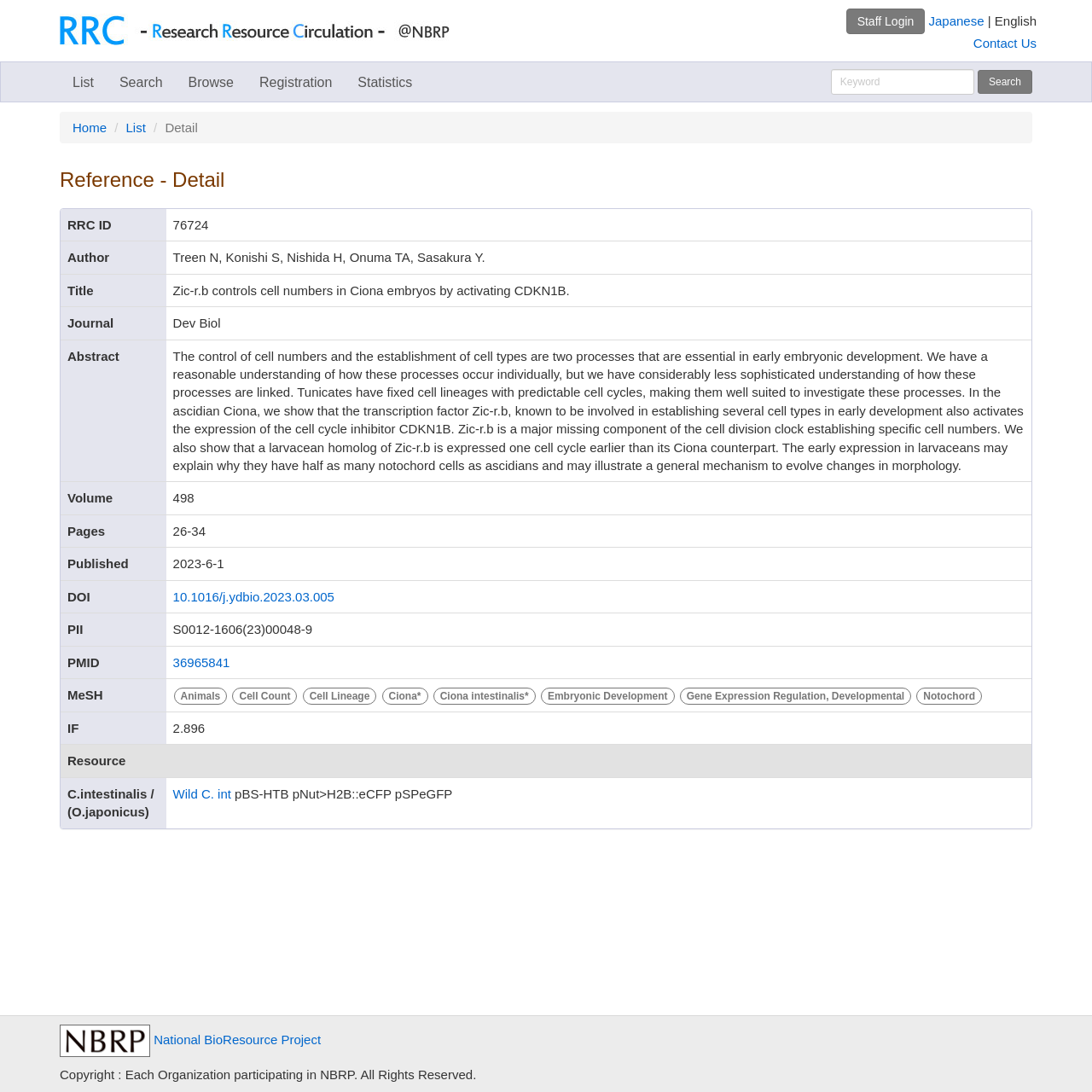Respond to the question below with a concise word or phrase:
What is the language of the webpage?

English